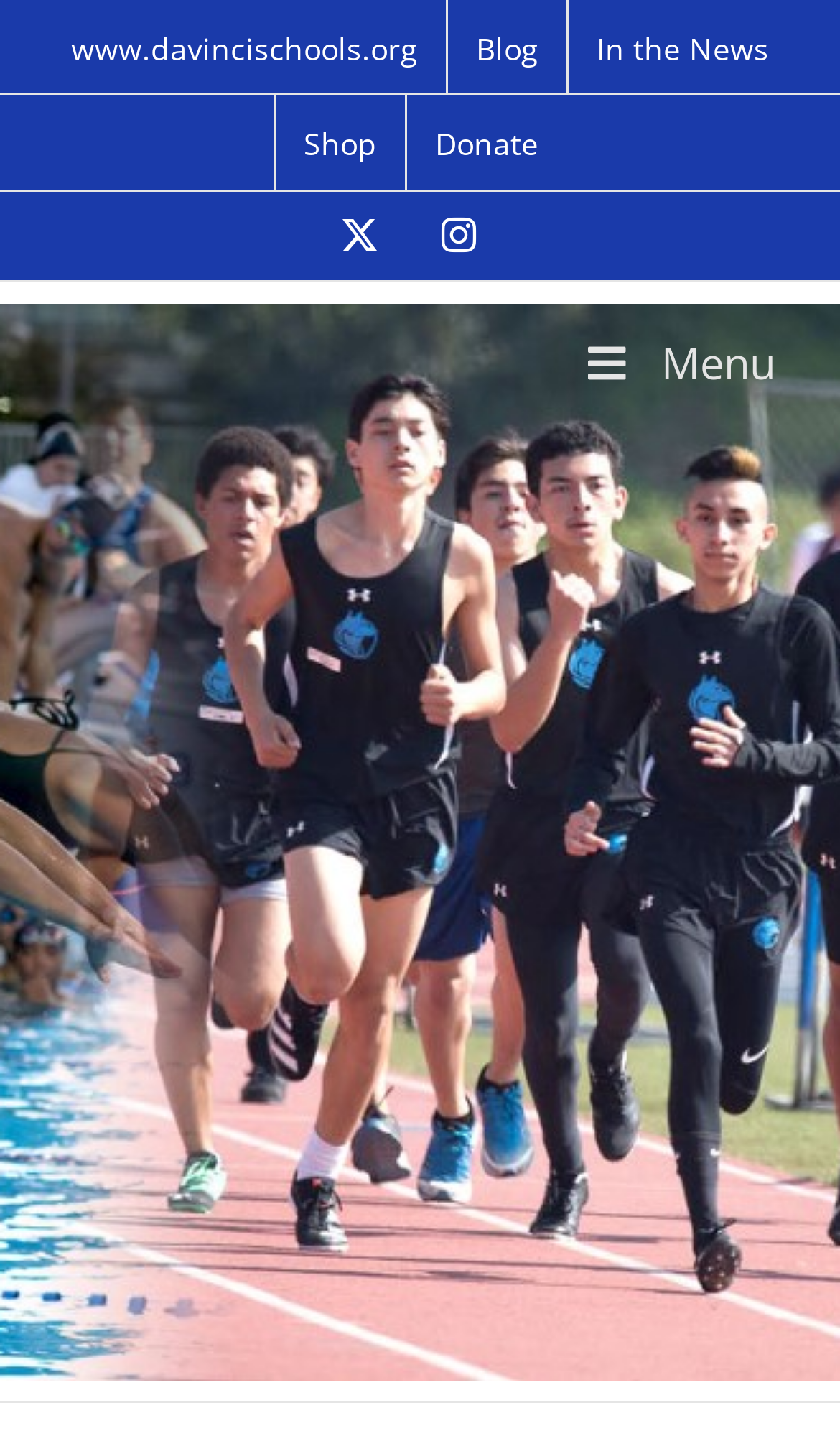Answer the question in a single word or phrase:
What is the icon name of the last link in the secondary menu?

None